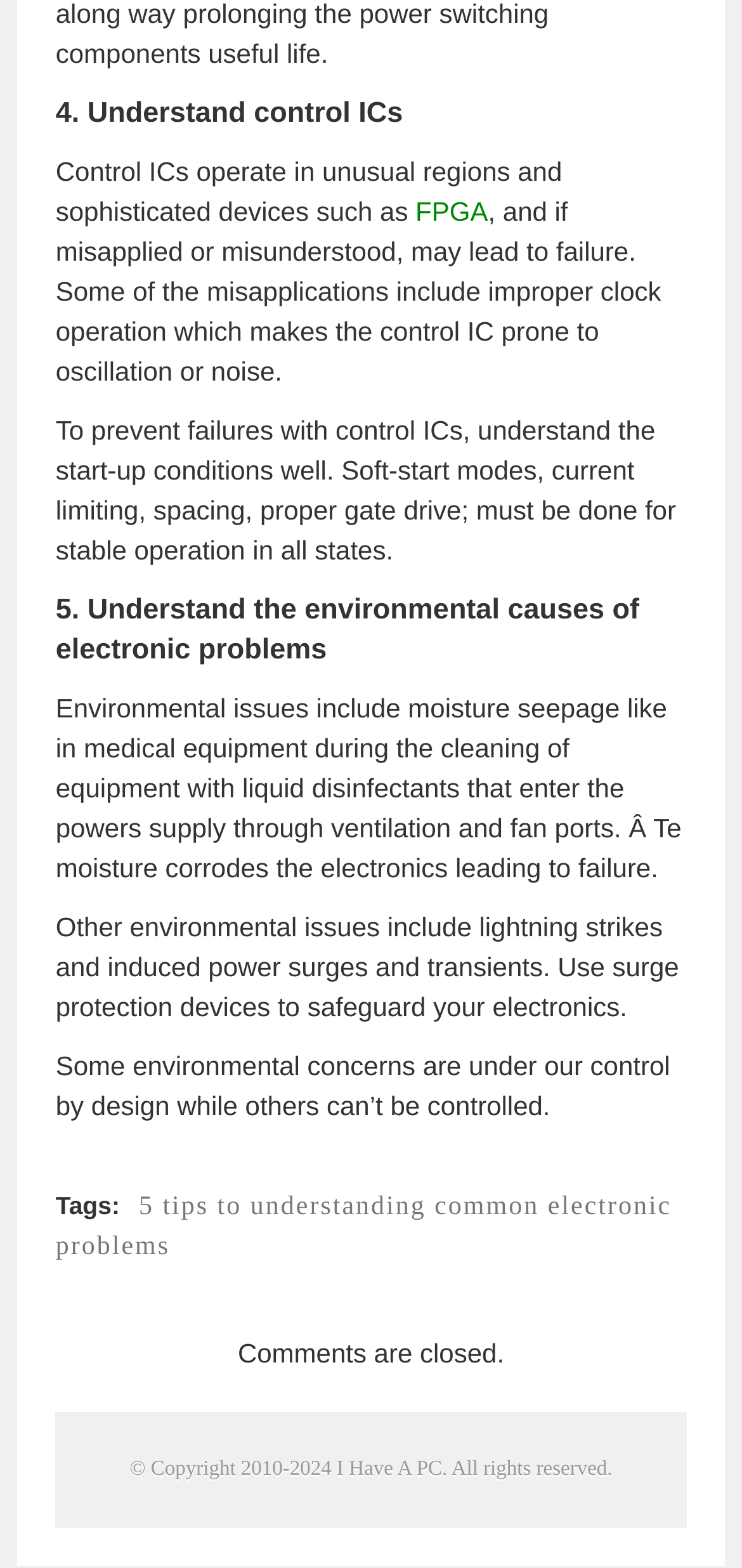Determine the bounding box coordinates for the HTML element described here: "alt="error"".

[0.085, 0.731, 0.854, 0.755]